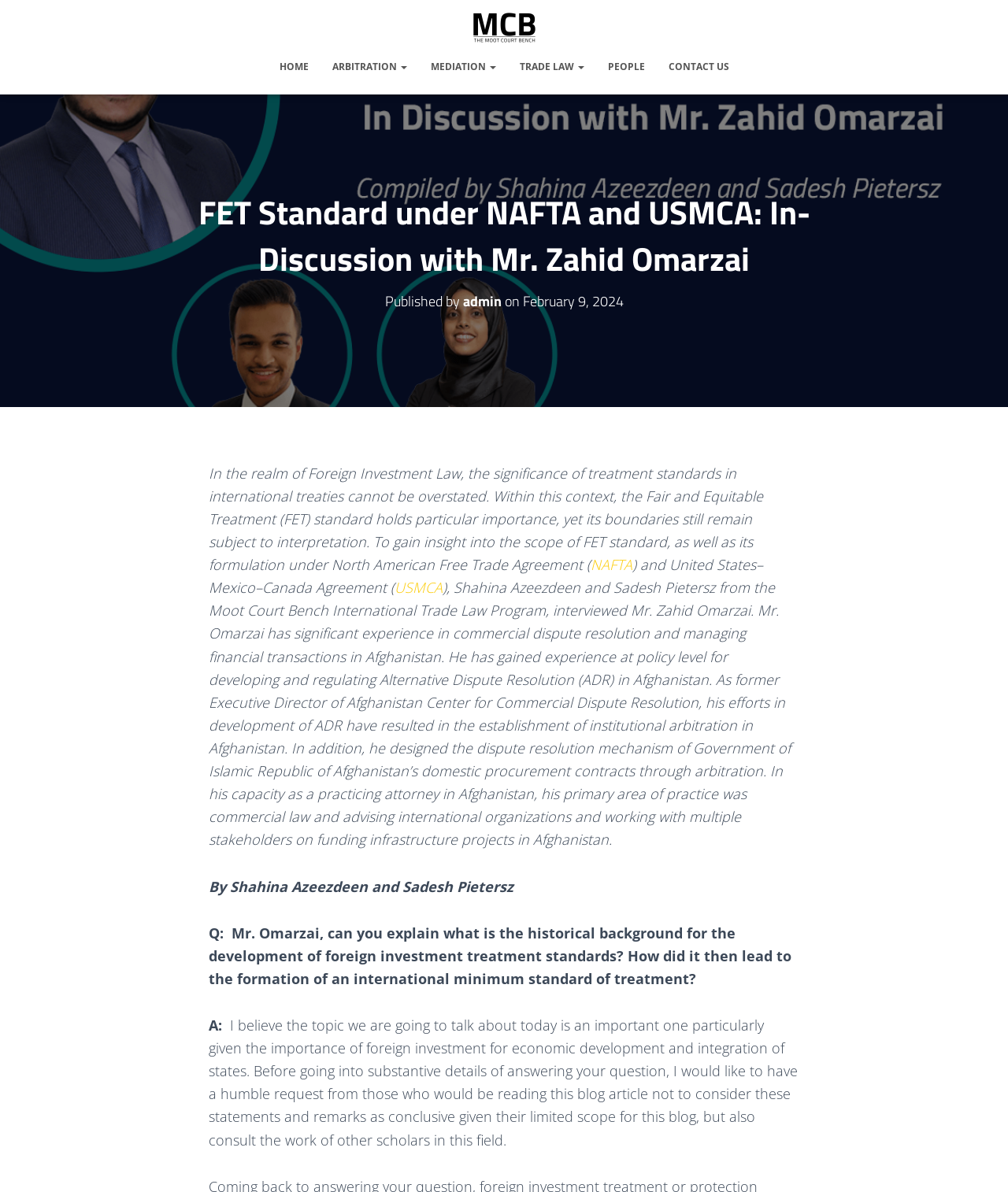Show the bounding box coordinates for the HTML element described as: "title="MOOT COURT BENCH"".

[0.454, 0.007, 0.546, 0.04]